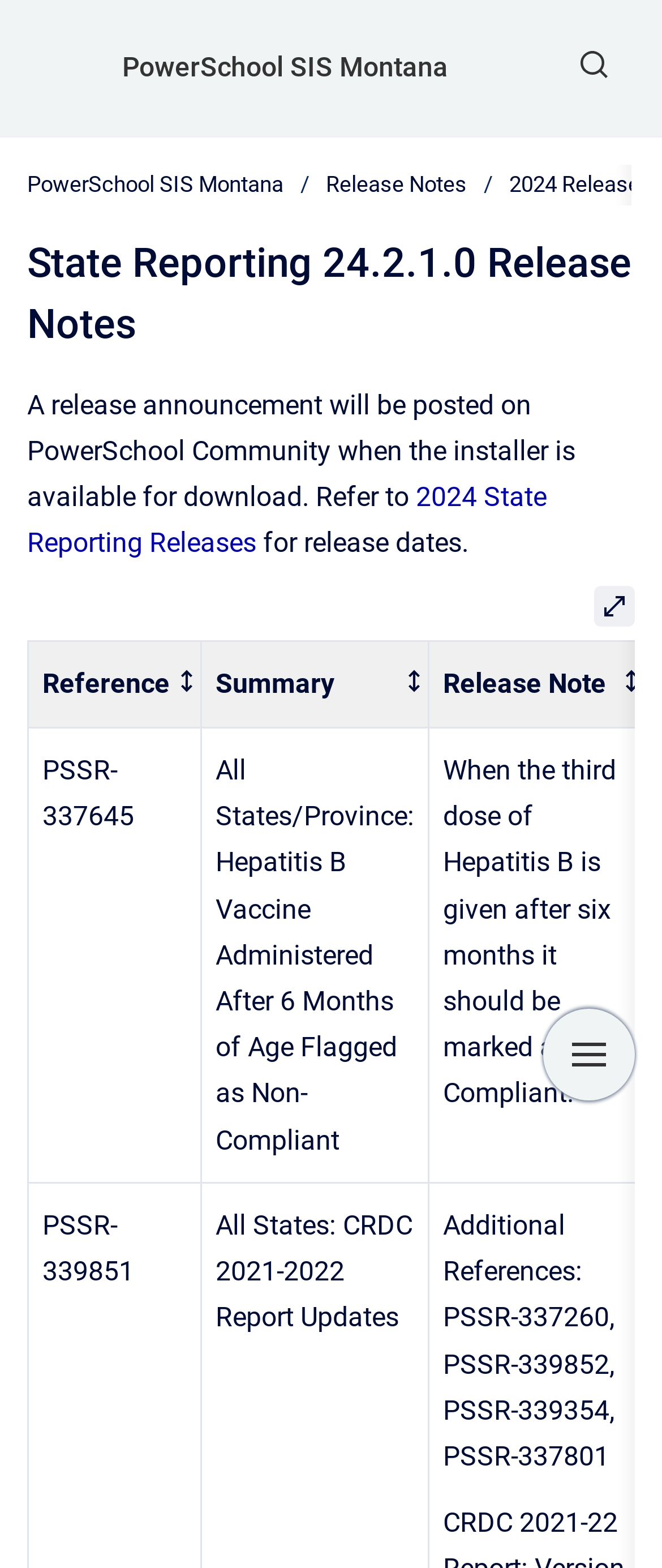Identify the bounding box coordinates for the element that needs to be clicked to fulfill this instruction: "Open release notes table". Provide the coordinates in the format of four float numbers between 0 and 1: [left, top, right, bottom].

[0.897, 0.374, 0.959, 0.4]